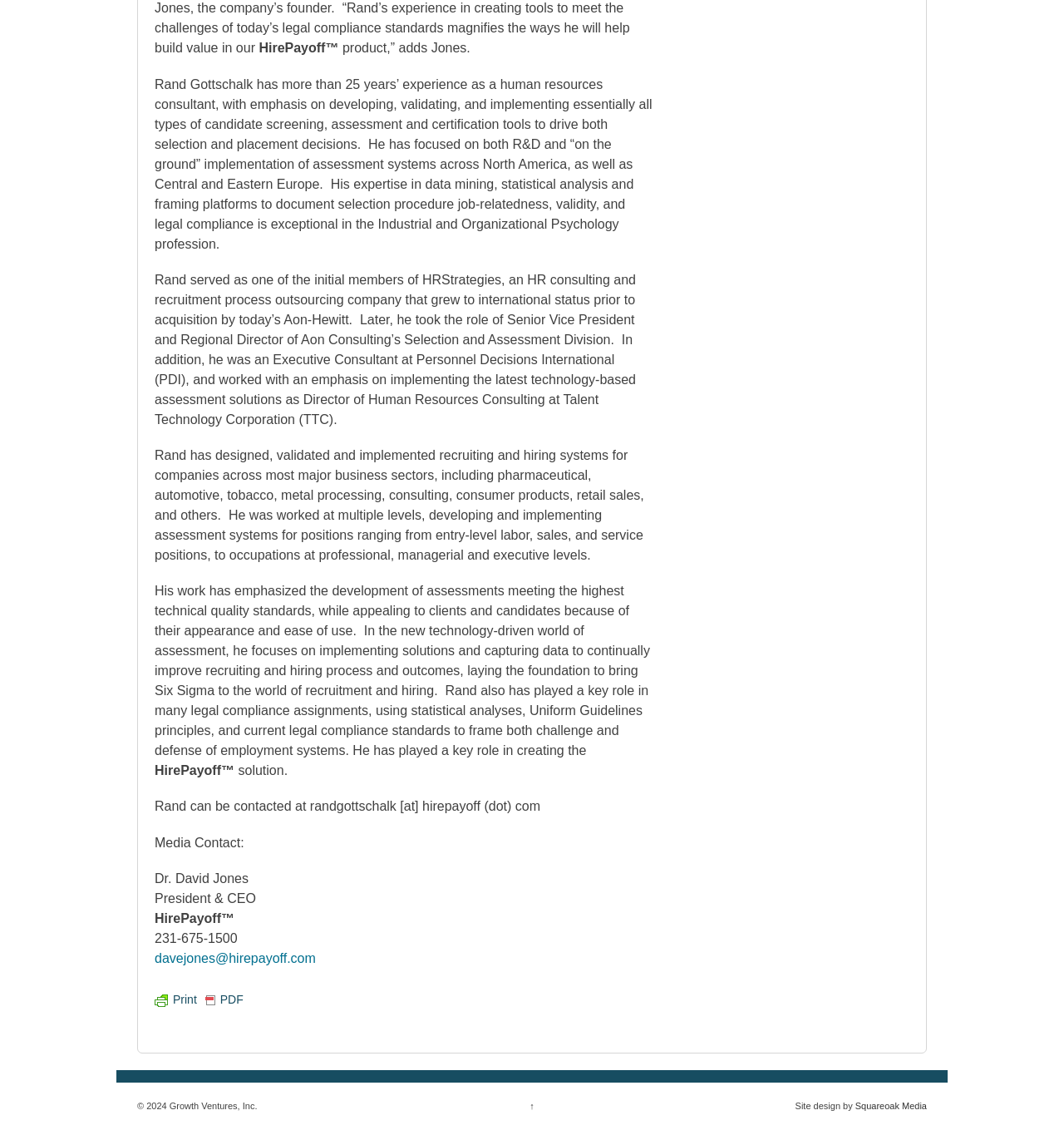Find the bounding box of the web element that fits this description: "Squareoak Media".

[0.804, 0.974, 0.871, 0.983]